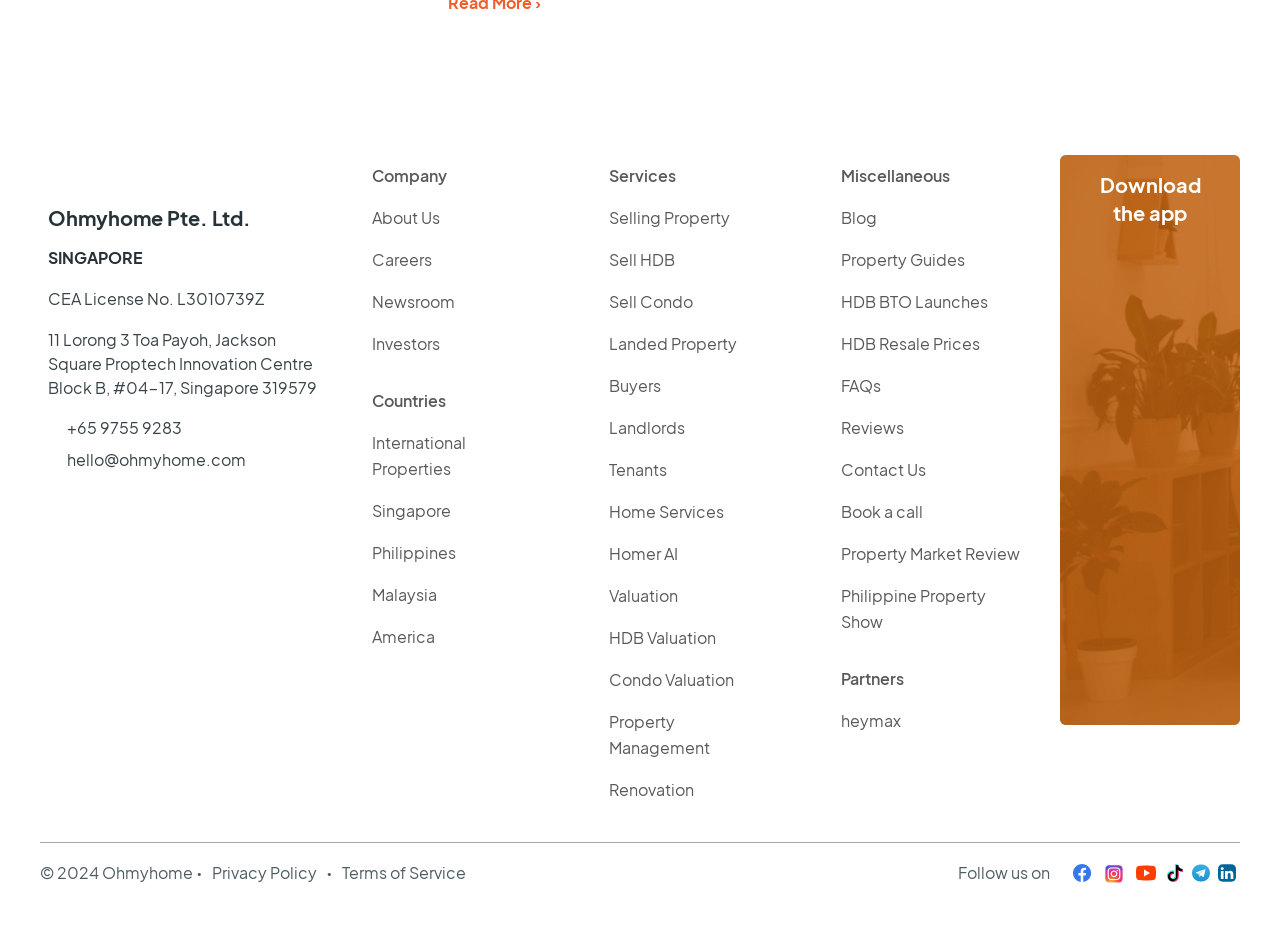Give the bounding box coordinates for the element described by: "name="email" placeholder="E-Mail"".

None